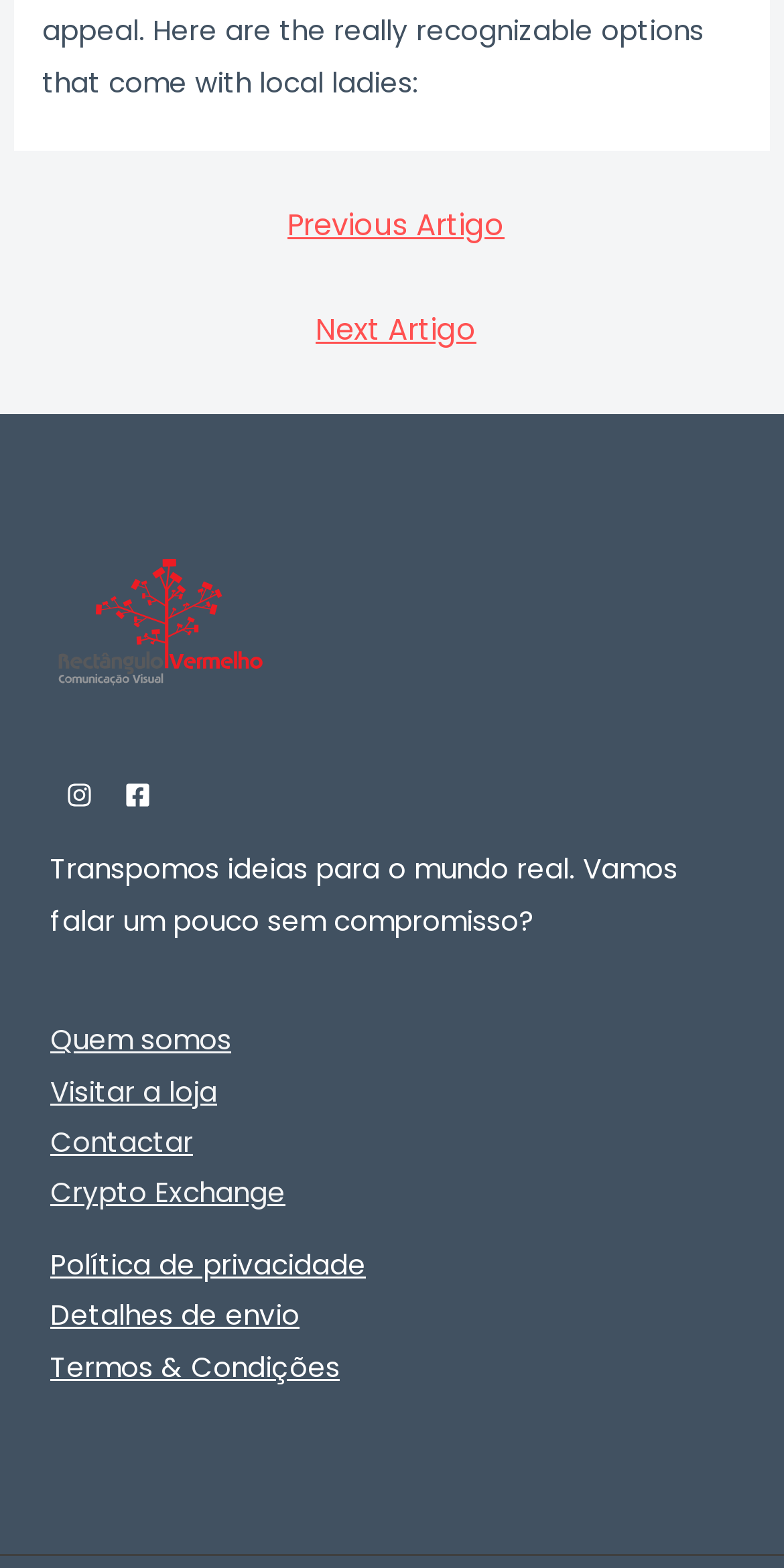Using a single word or phrase, answer the following question: 
What is the navigation section title?

Navegação de artigos